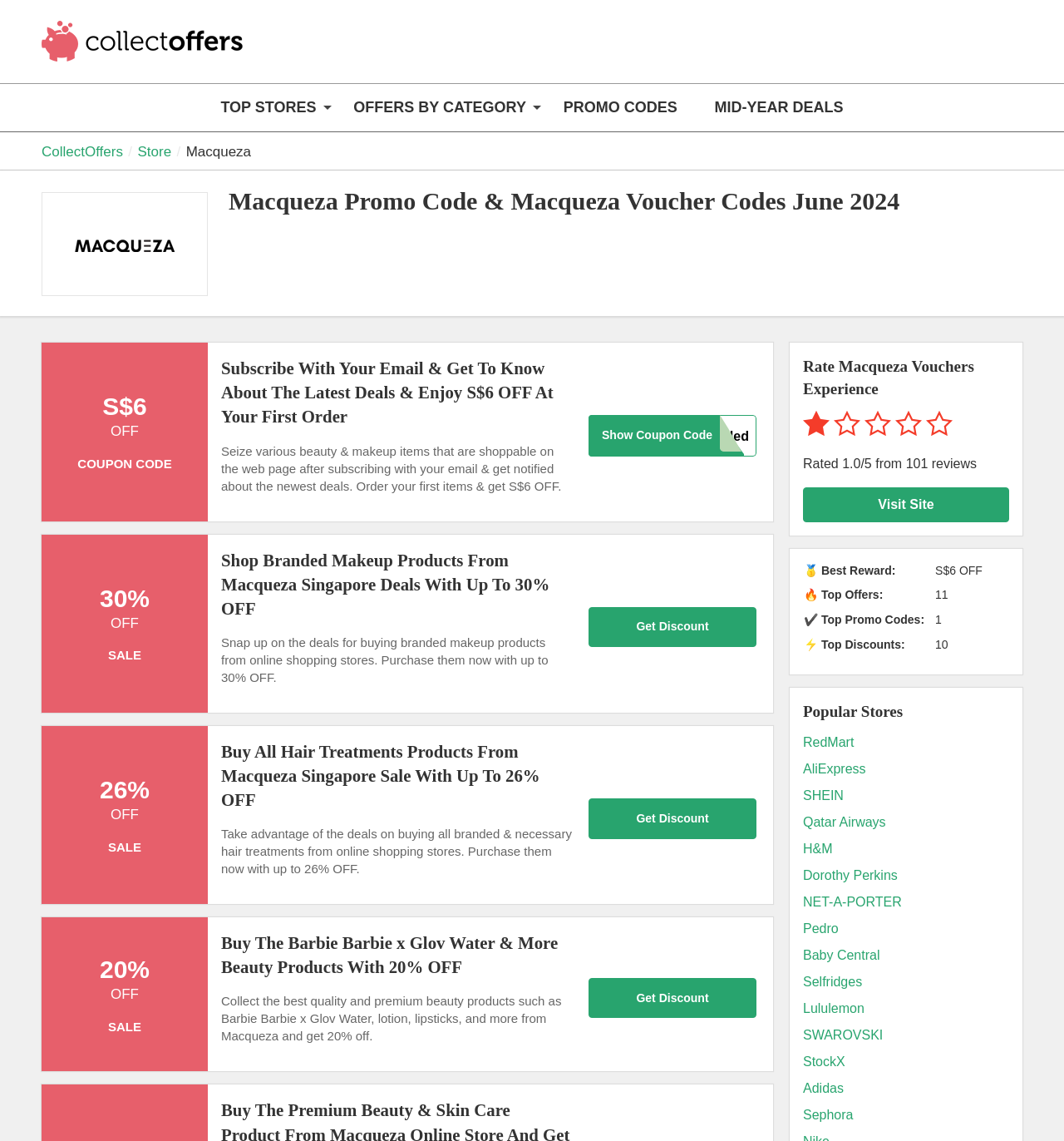Identify the main heading of the webpage and provide its text content.

Macqueza Promo Code & Macqueza Voucher Codes June 2024